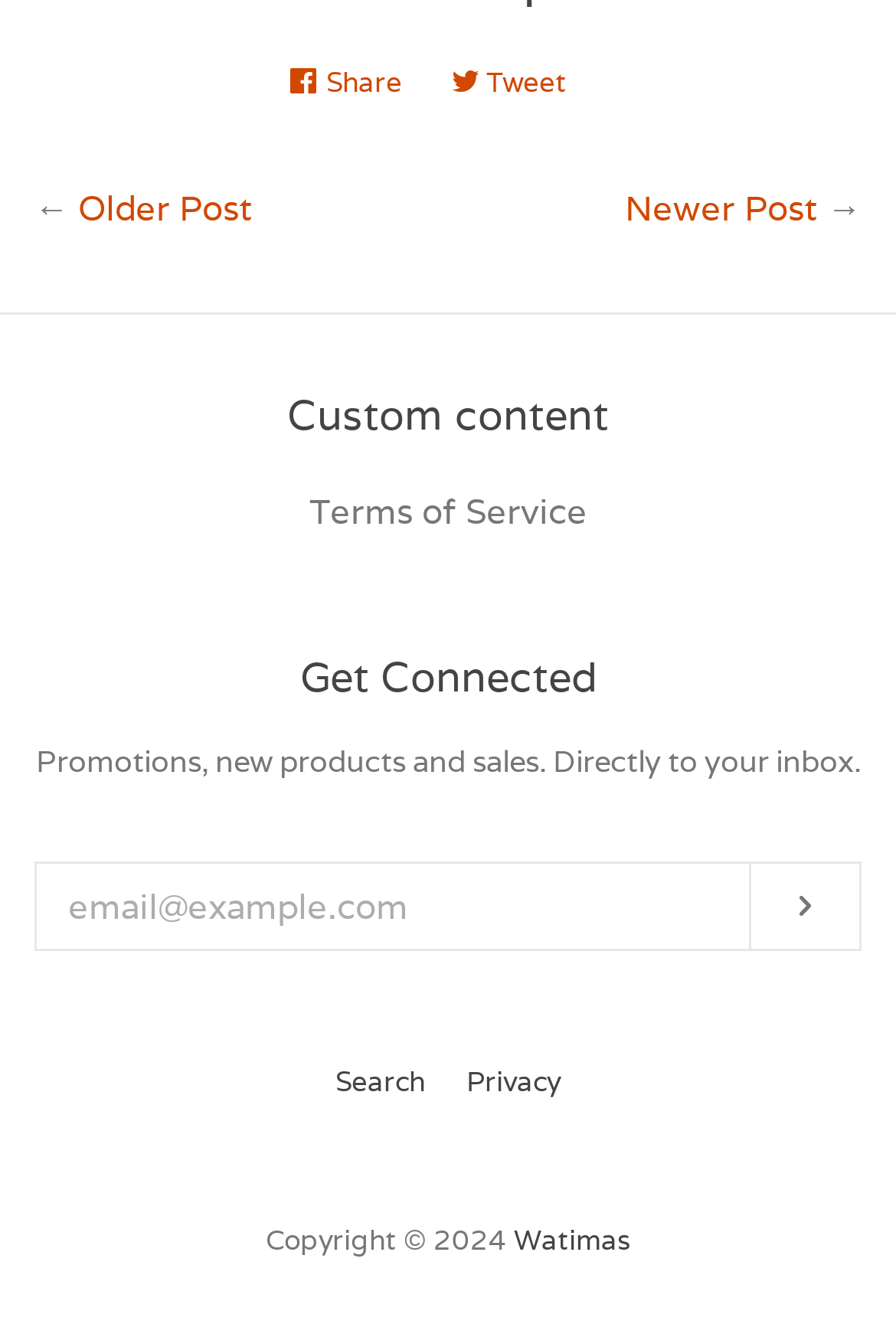What is the copyright year of the website?
Respond to the question with a well-detailed and thorough answer.

The copyright information is located at the bottom of the webpage, and it says 'Copyright © 2024'.